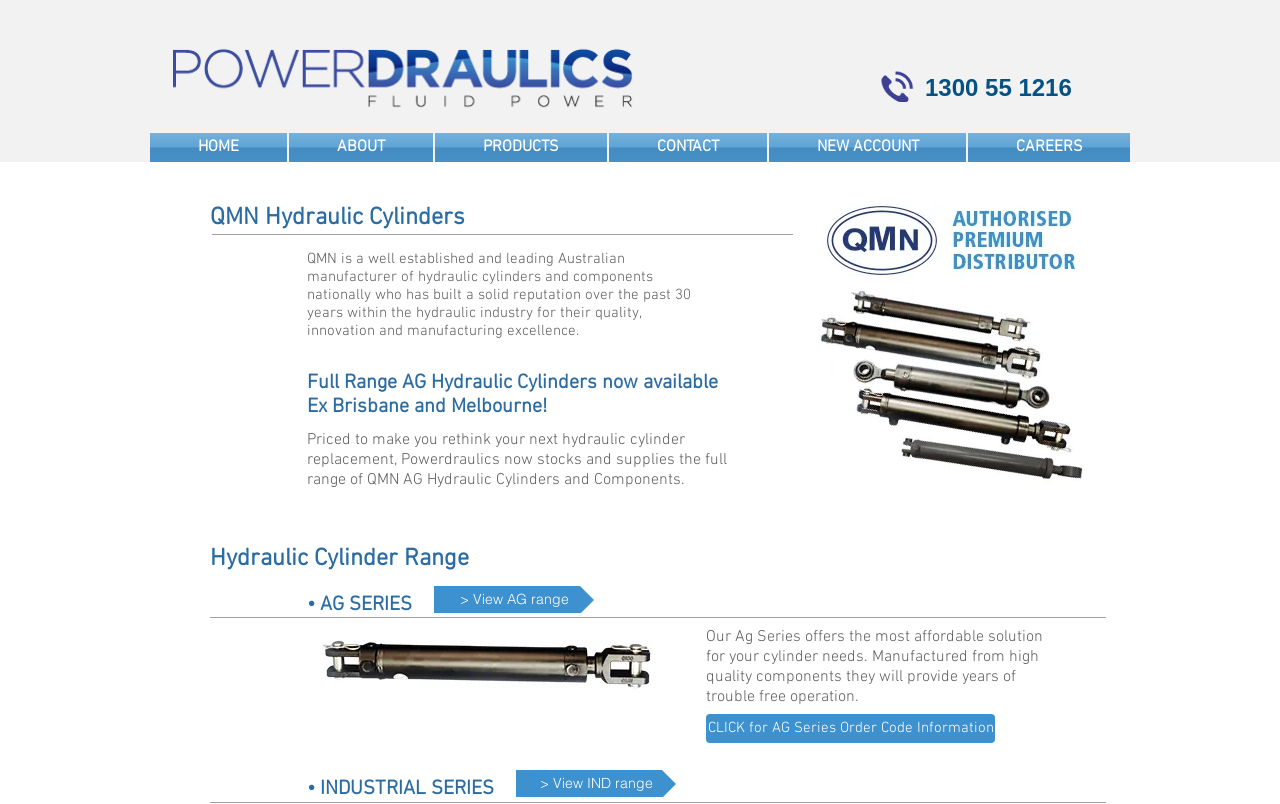What is the phone number to contact Powerdraulics?
Please ensure your answer is as detailed and informative as possible.

The phone number is displayed as a static text '1300 55 1216' next to the phone icon 'Powerdraulics-Phone.gif' at the top right corner of the webpage.